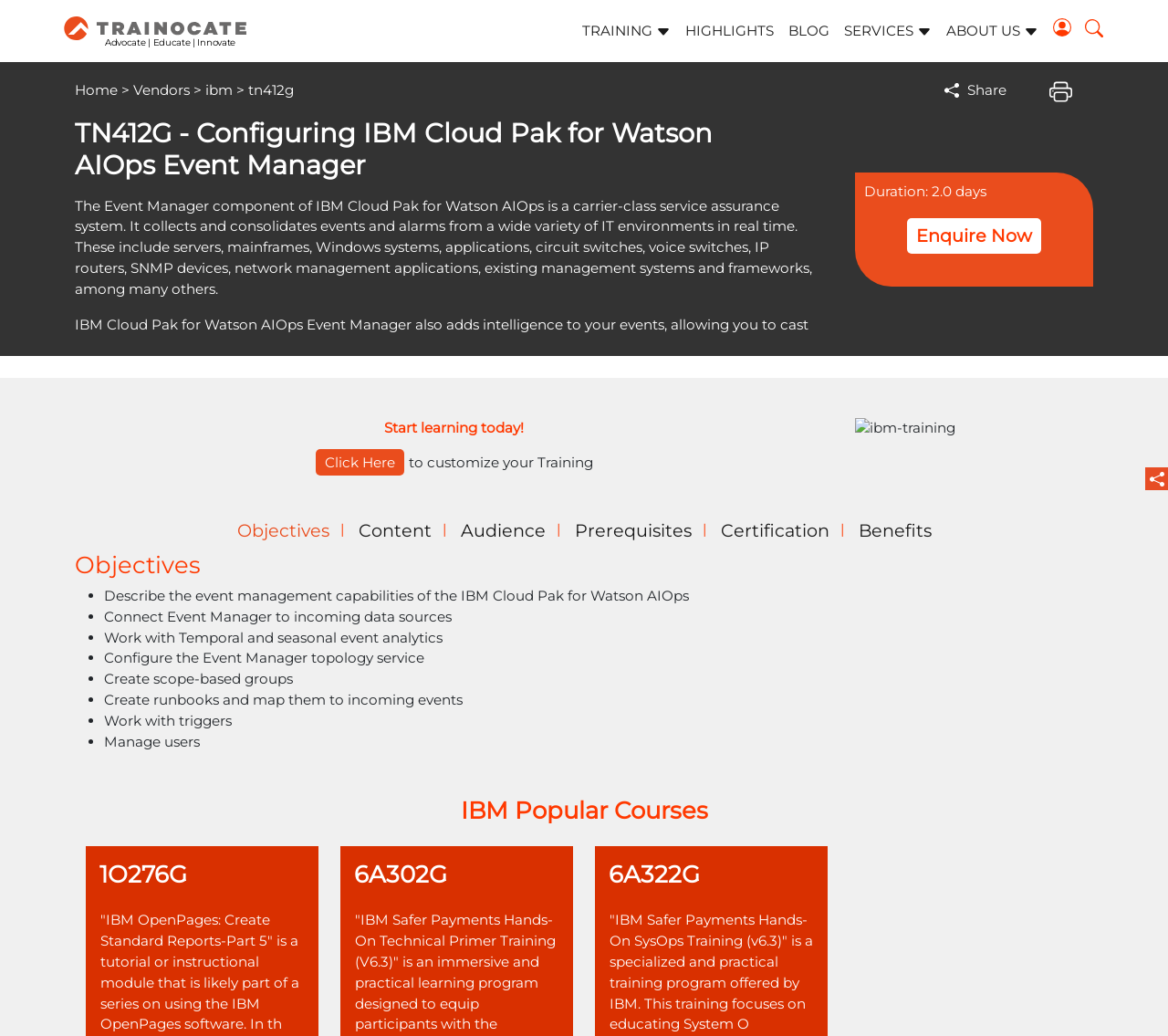Please provide a comprehensive response to the question based on the details in the image: What is the benefit of Event Manager's machine learning features?

The webpage states that one key benefit of Event Manager's machine learning features is a reduction in the number of events, which allows operators to focus their attention on key events that represent actual problems.